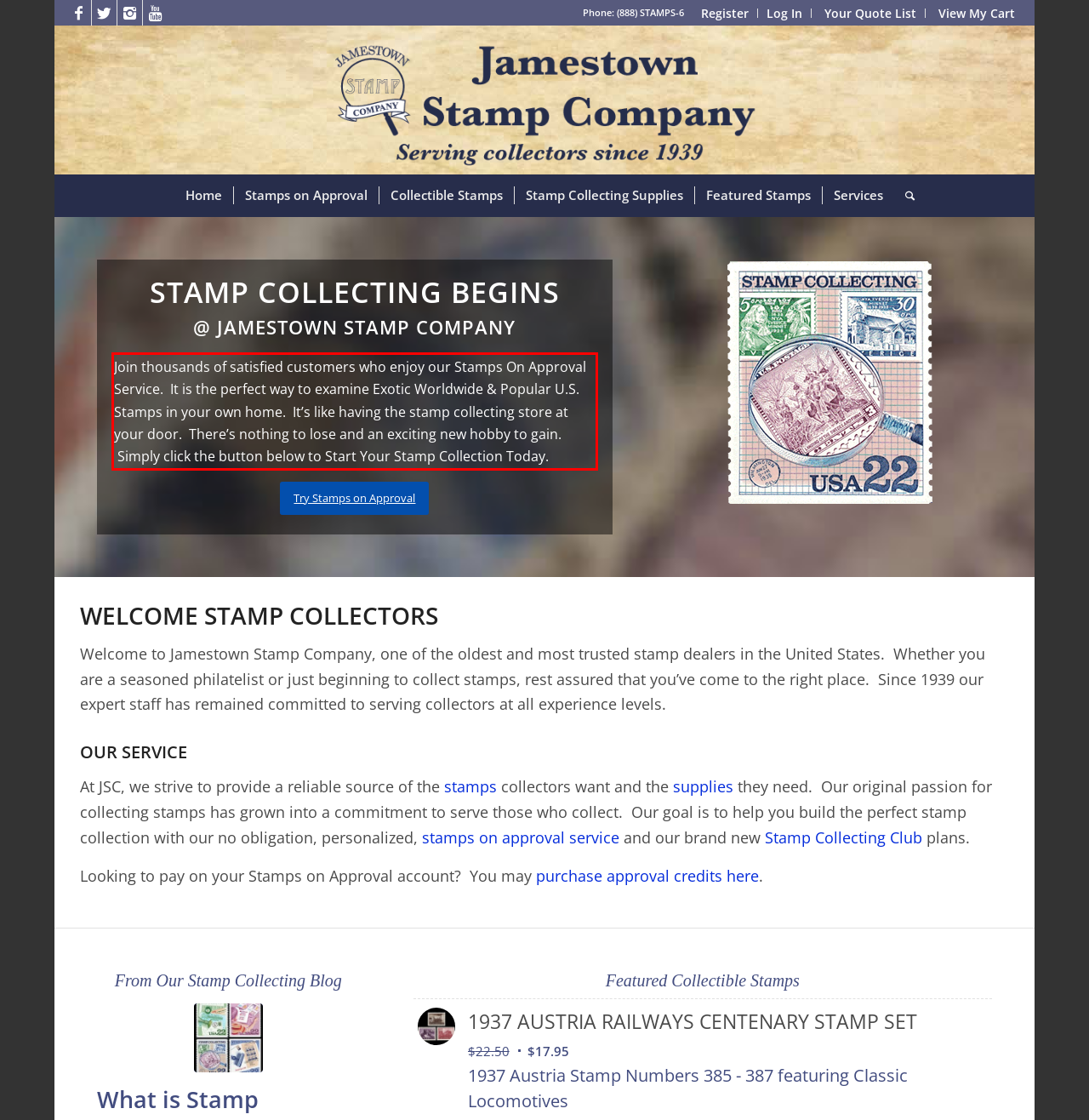Using the provided screenshot of a webpage, recognize the text inside the red rectangle bounding box by performing OCR.

Join thousands of satisfied customers who enjoy our Stamps On Approval Service. It is the perfect way to examine Exotic Worldwide & Popular U.S. Stamps in your own home. It’s like having the stamp collecting store at your door. There’s nothing to lose and an exciting new hobby to gain. Simply click the button below to Start Your Stamp Collection Today.